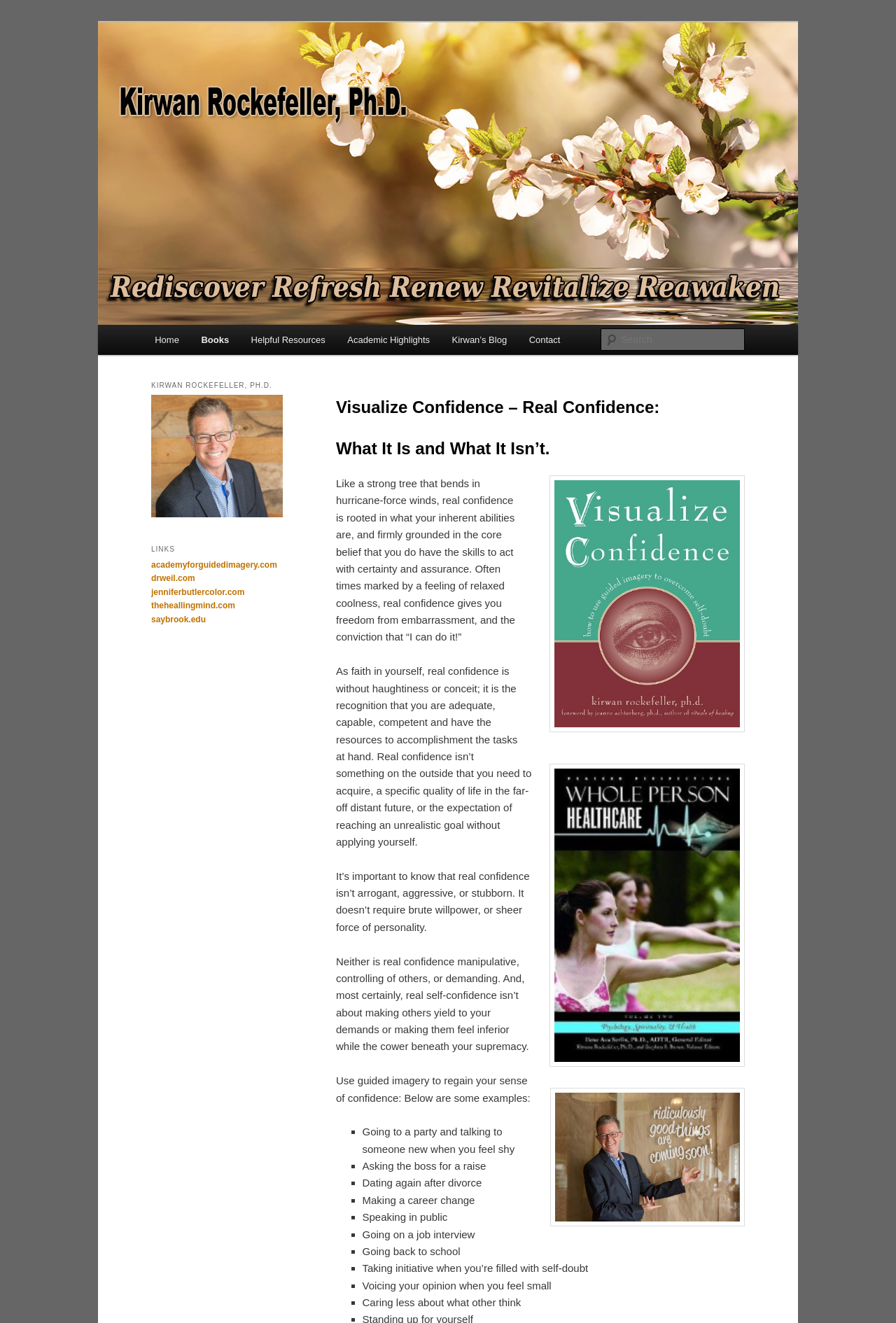Provide a single word or phrase answer to the question: 
How many examples of using guided imagery are provided on this webpage?

8